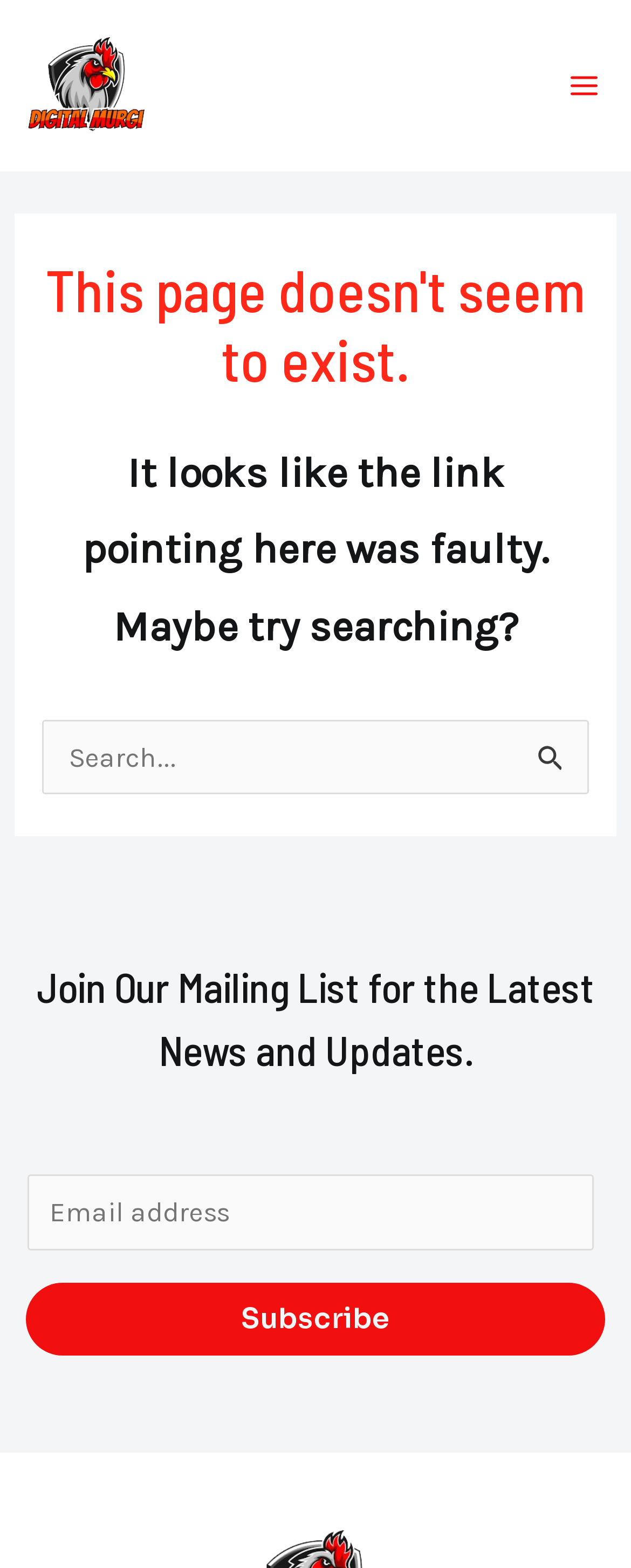What is the main error message on this page? Please answer the question using a single word or phrase based on the image.

This page doesn't seem to exist.